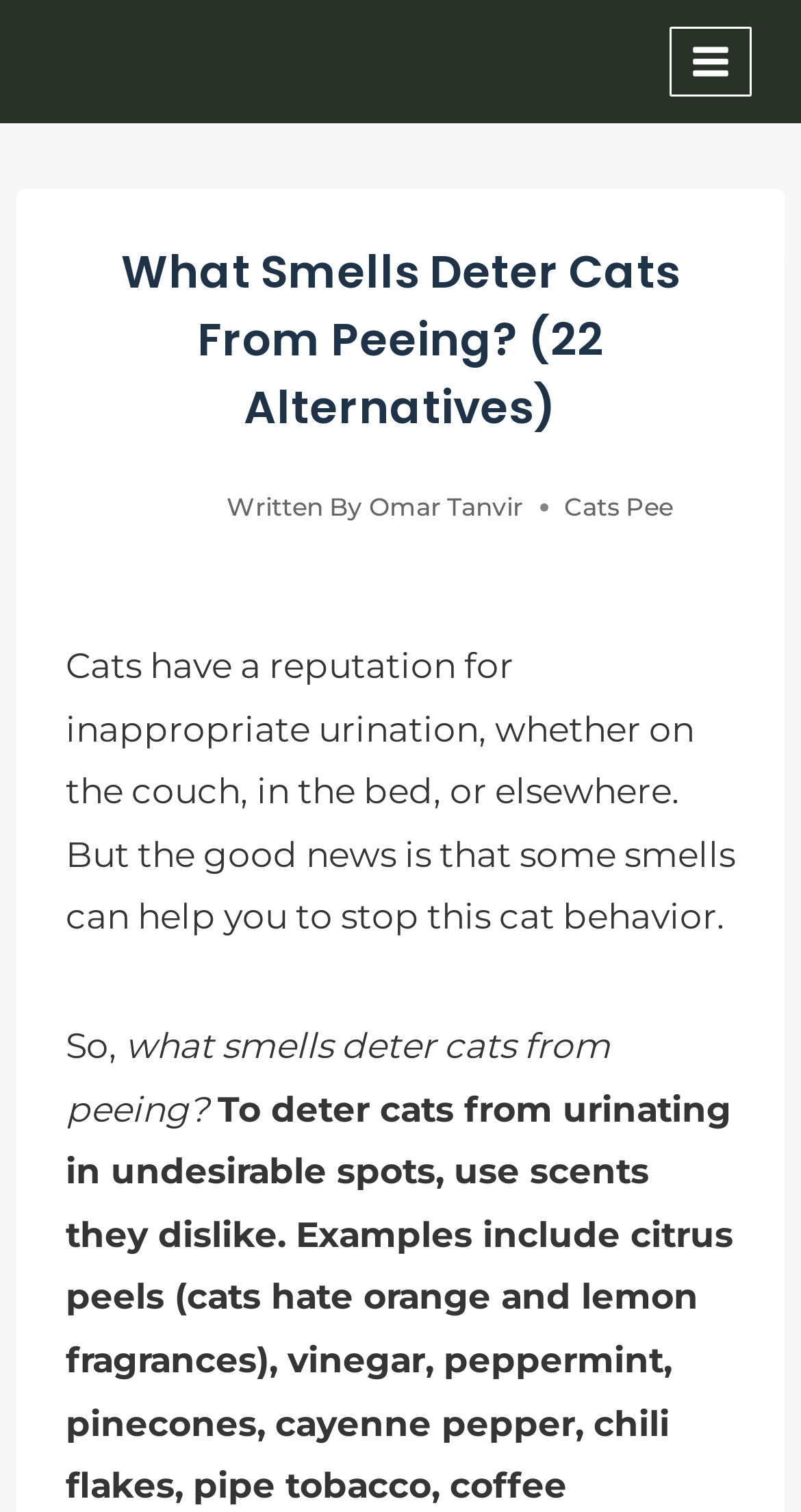How many alternatives are mentioned in the article?
Using the visual information, respond with a single word or phrase.

22